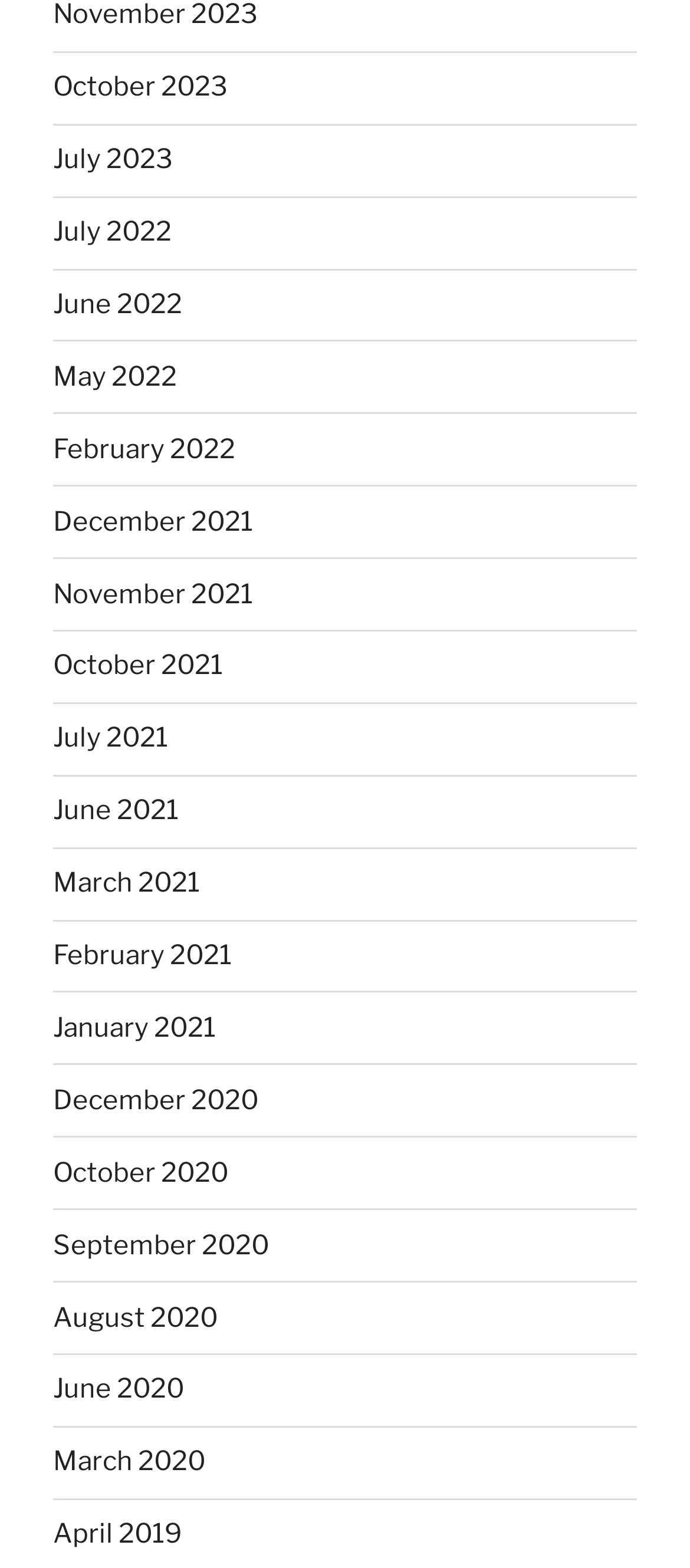Highlight the bounding box coordinates of the region I should click on to meet the following instruction: "view December 2021".

[0.077, 0.322, 0.367, 0.343]